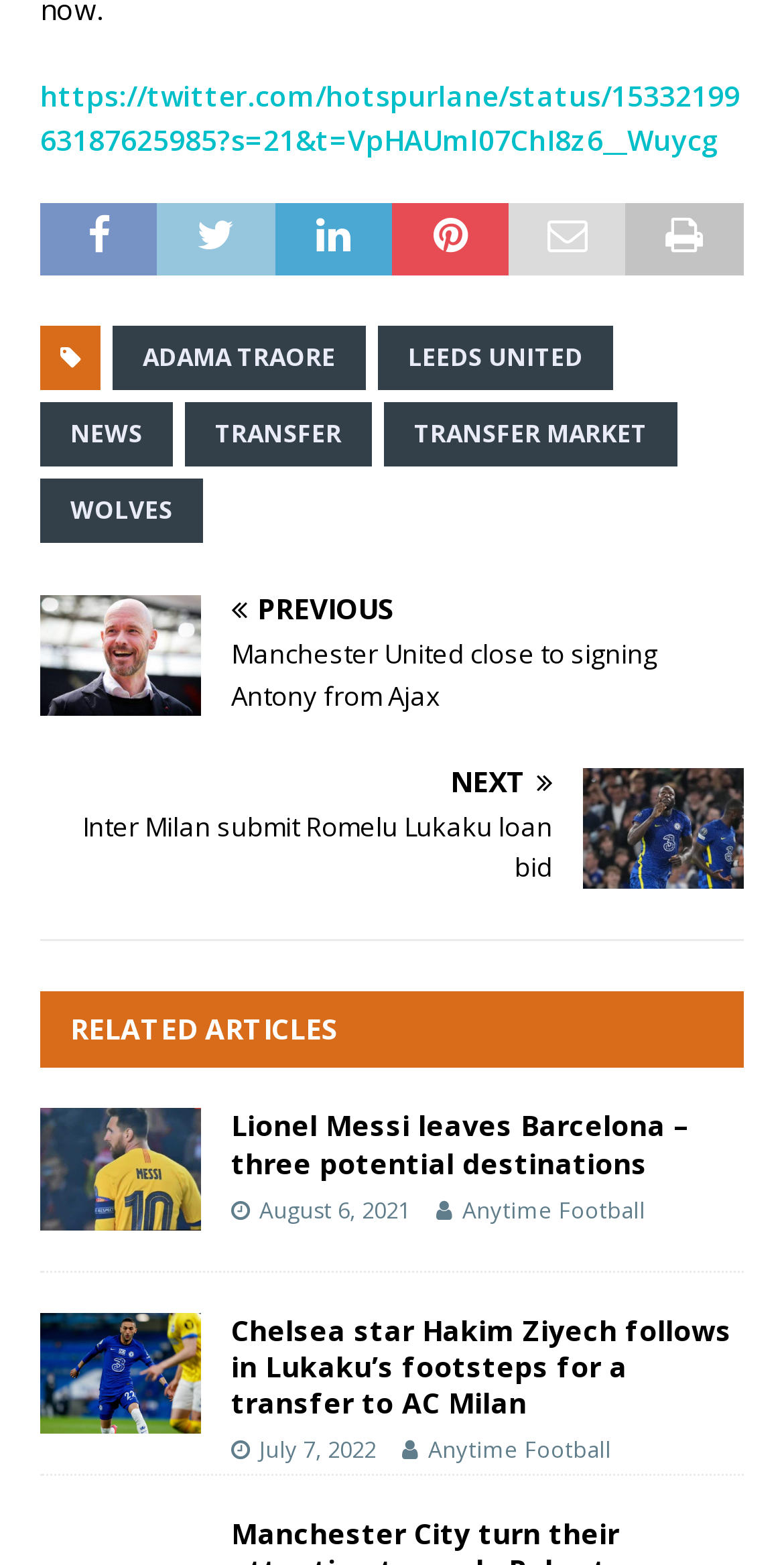Determine the bounding box coordinates of the clickable element necessary to fulfill the instruction: "Click on the link to read about Ajax coach Erik ten Hag". Provide the coordinates as four float numbers within the 0 to 1 range, i.e., [left, top, right, bottom].

[0.051, 0.38, 0.949, 0.458]